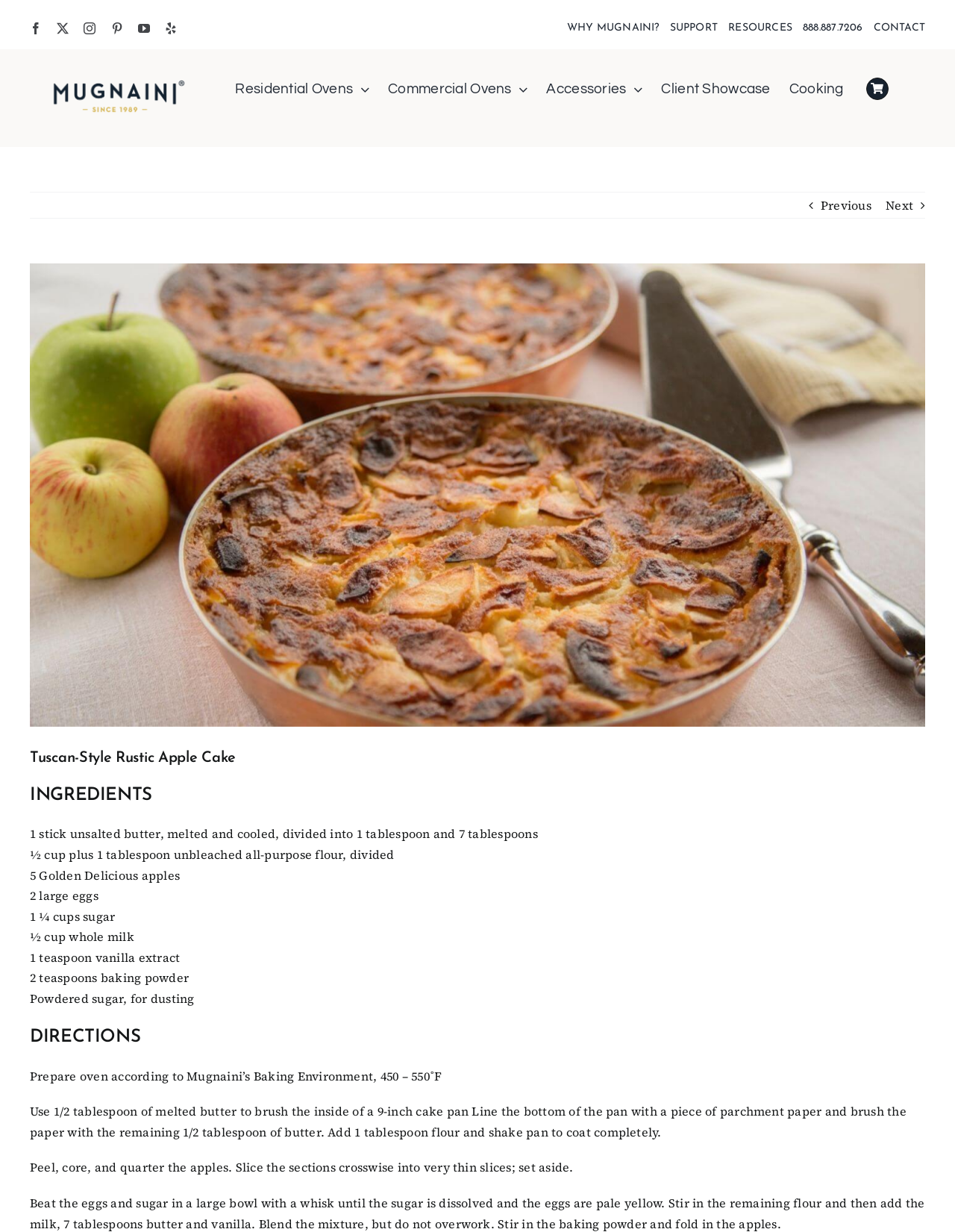Using the provided description Commercial Ovens, find the bounding box coordinates for the UI element. Provide the coordinates in (top-left x, top-left y, bottom-right x, bottom-right y) format, ensuring all values are between 0 and 1.

[0.406, 0.049, 0.553, 0.095]